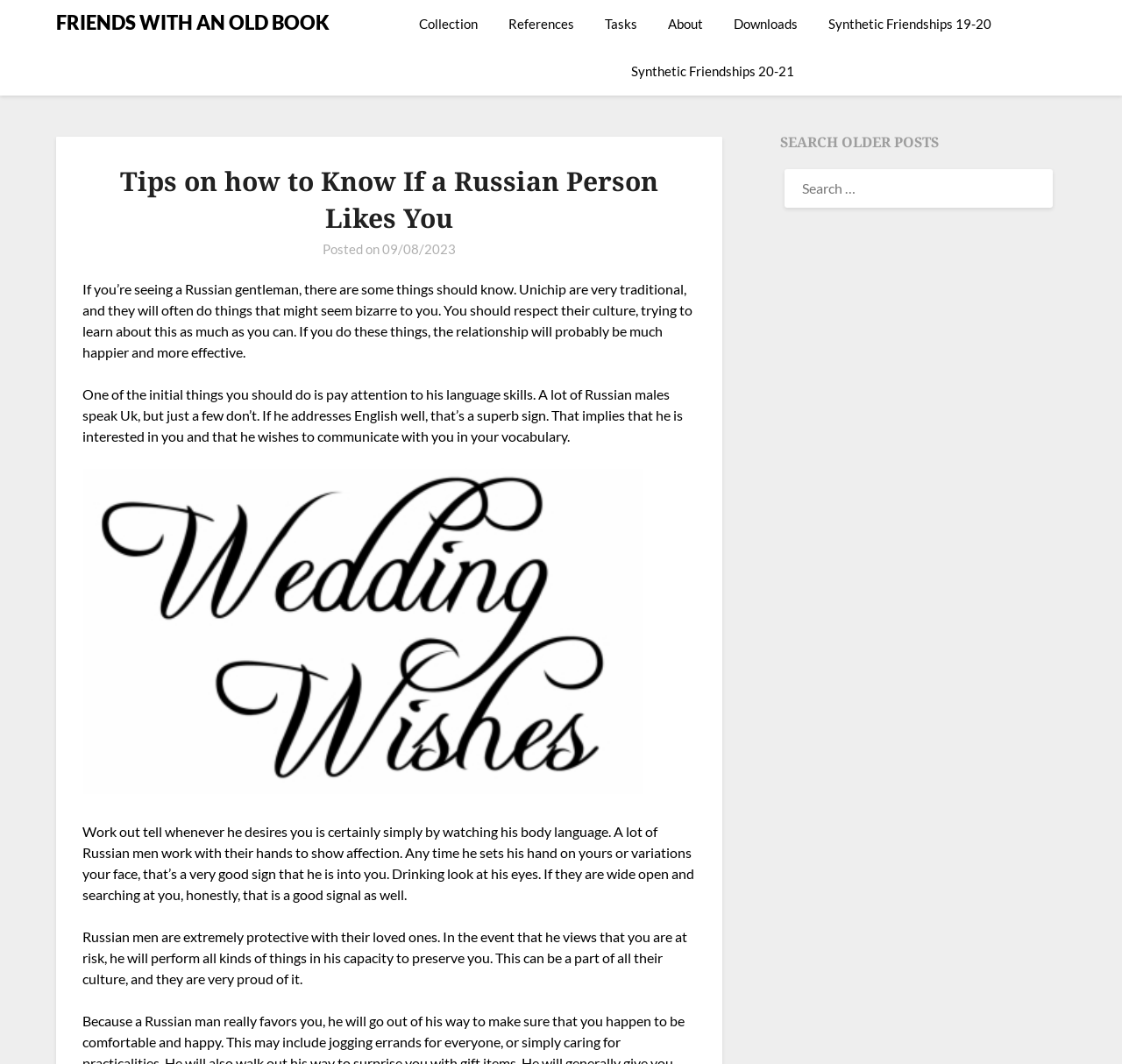Can you show the bounding box coordinates of the region to click on to complete the task described in the instruction: "Click on the 'FRIENDS WITH AN OLD BOOK' link"?

[0.05, 0.007, 0.294, 0.036]